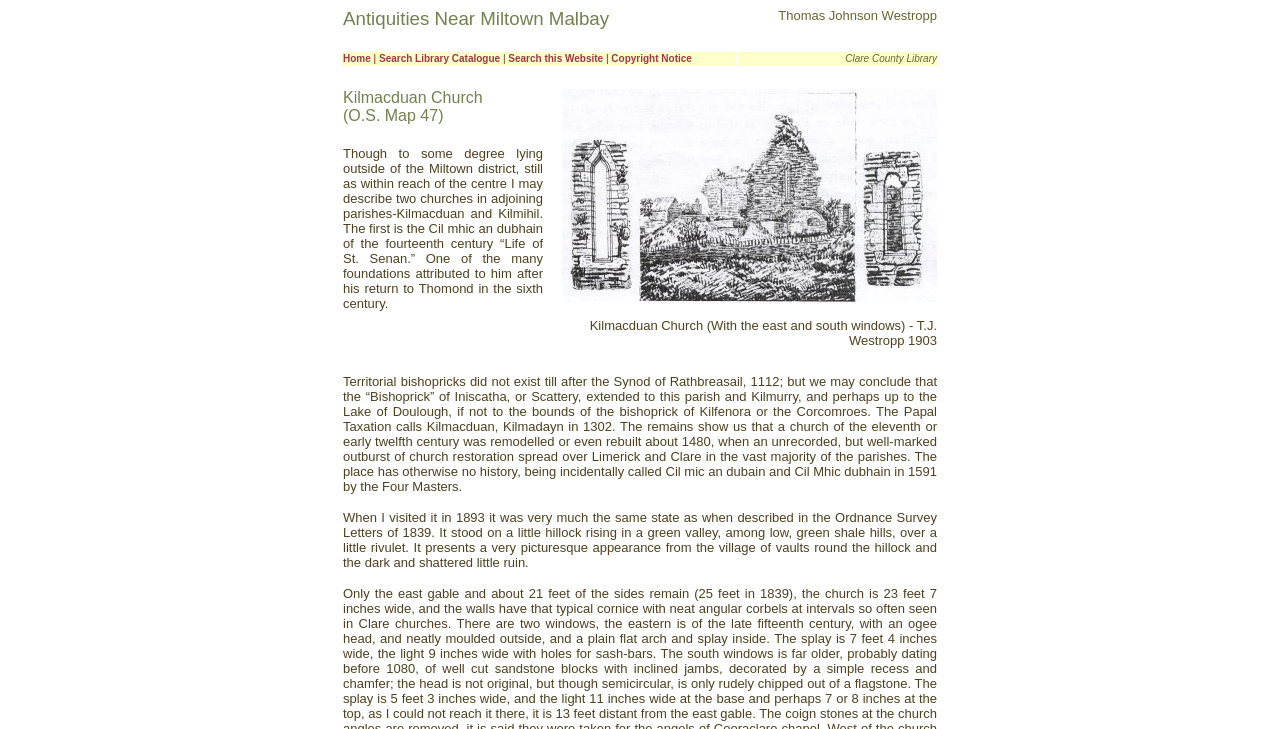What is the name of the library mentioned?
Look at the screenshot and respond with one word or a short phrase.

Clare County Library